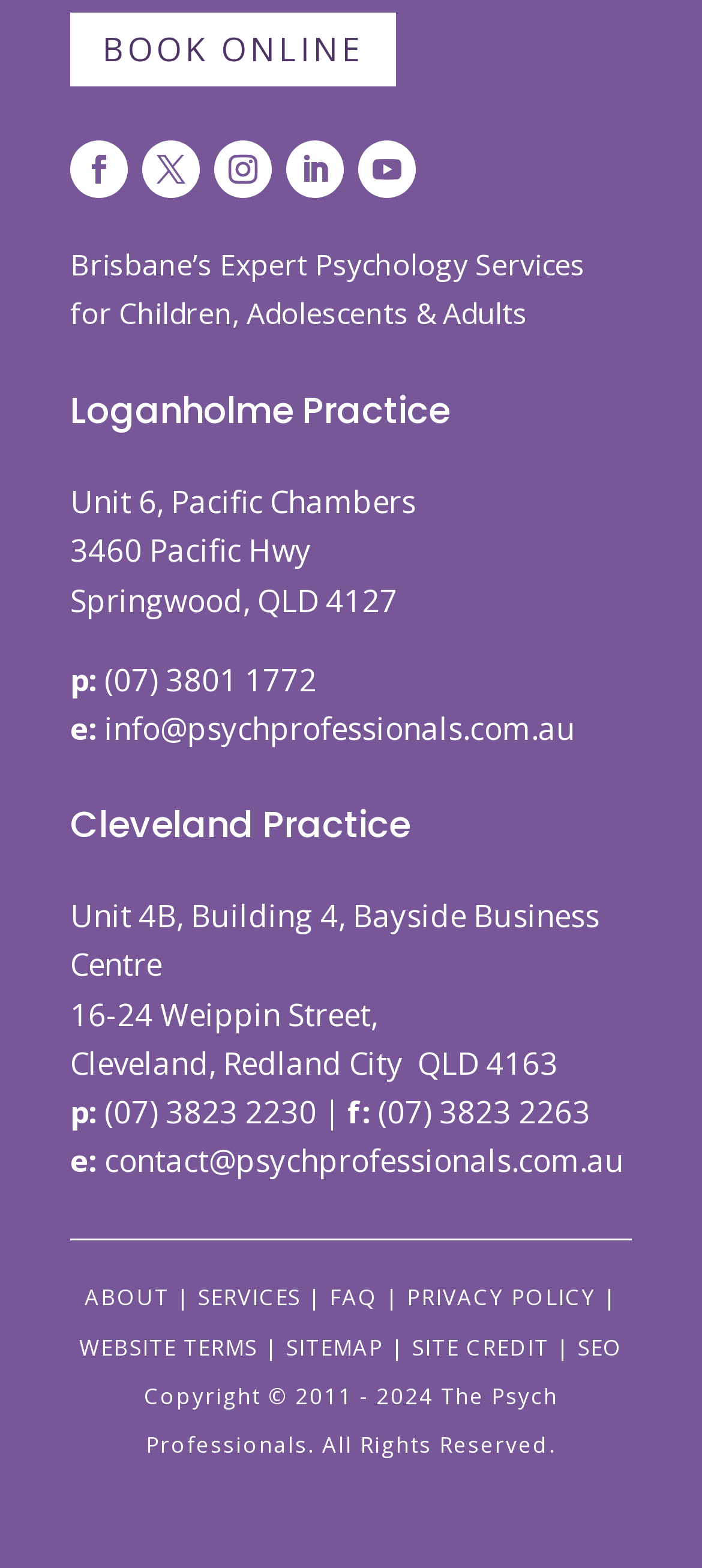Please determine the bounding box coordinates of the area that needs to be clicked to complete this task: 'Call Loganholme practice'. The coordinates must be four float numbers between 0 and 1, formatted as [left, top, right, bottom].

[0.149, 0.42, 0.451, 0.446]